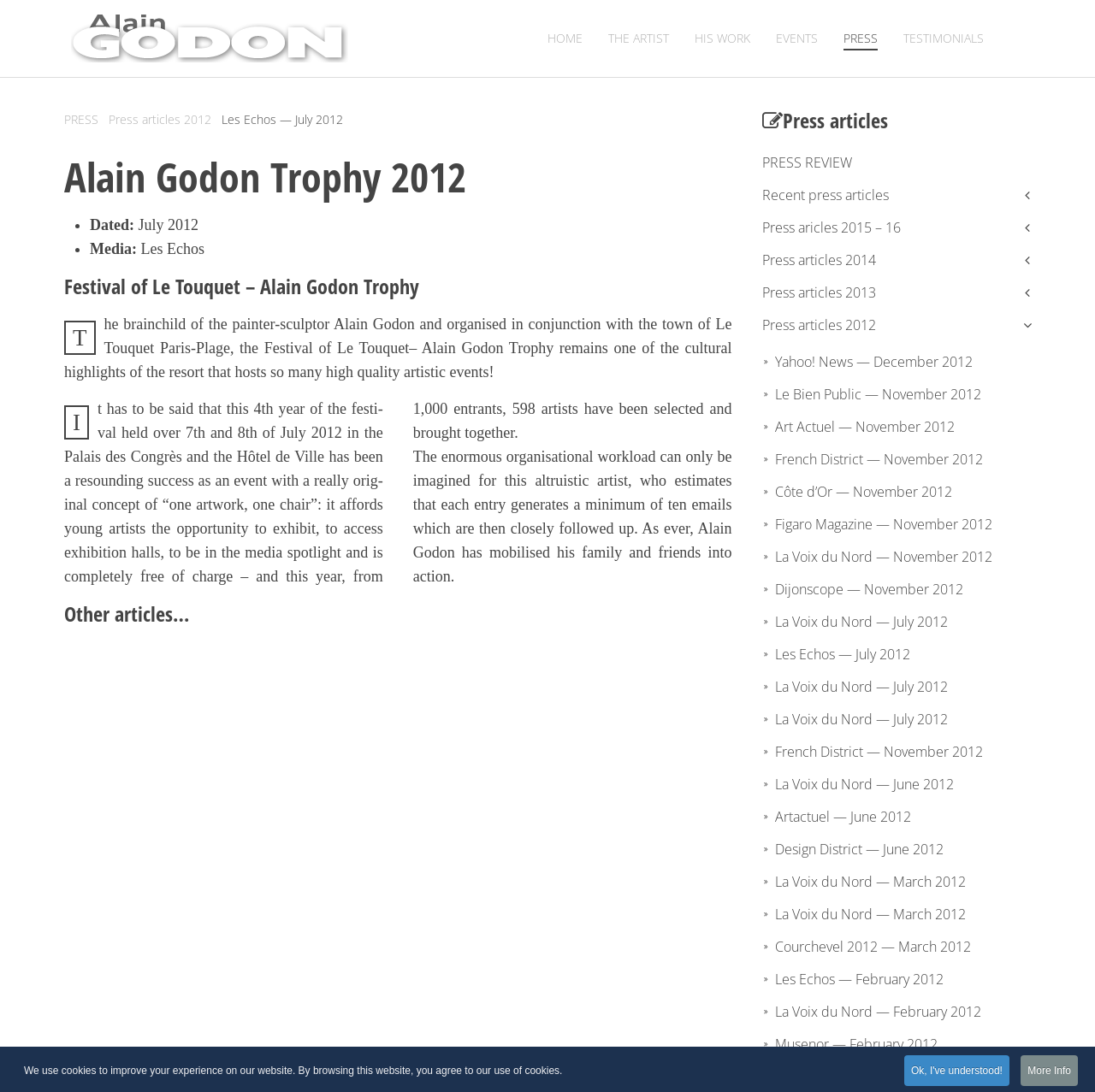In which year was the festival held?
Respond with a short answer, either a single word or a phrase, based on the image.

2012